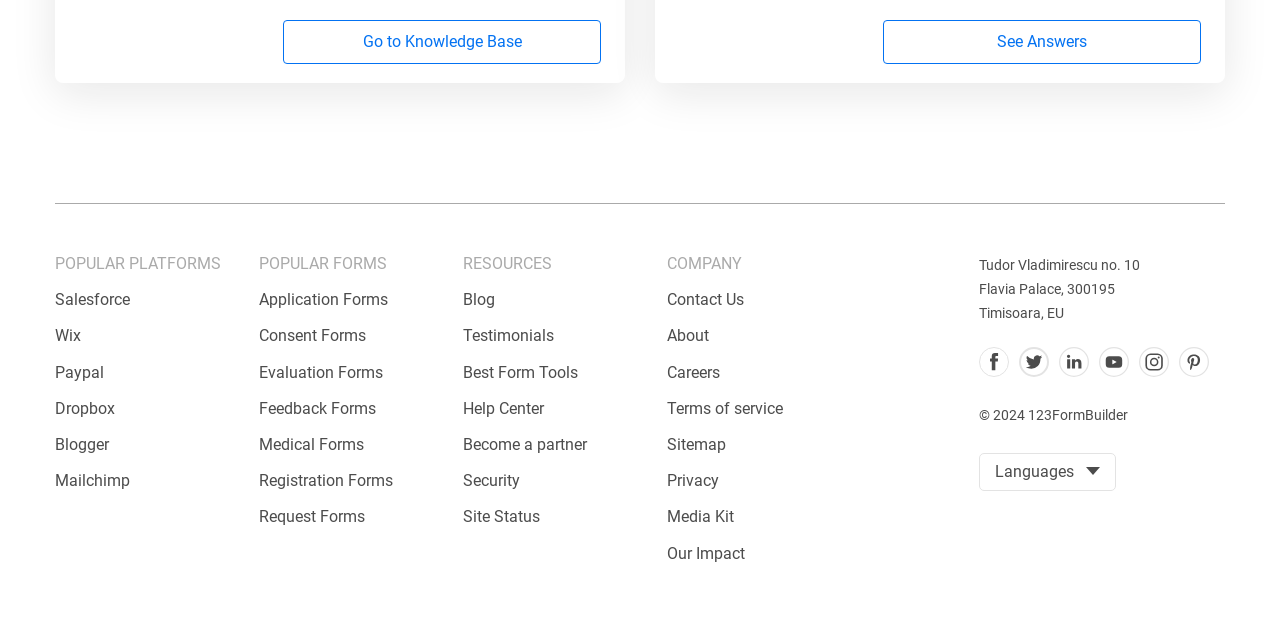What is the purpose of the 'RESOURCES' section?
Please answer using one word or phrase, based on the screenshot.

To provide additional information